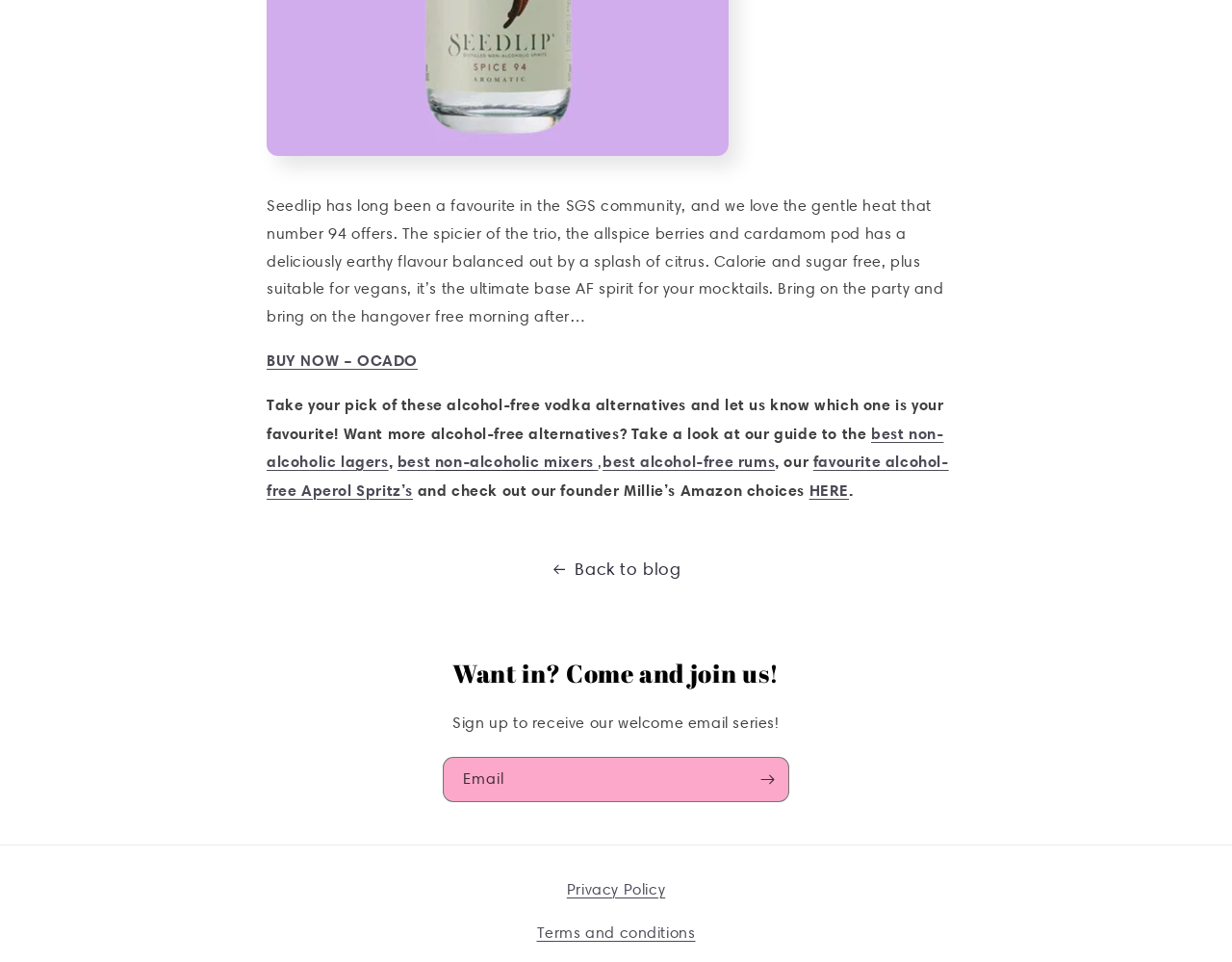Please identify the bounding box coordinates of the element I need to click to follow this instruction: "Go back to the blog".

[0.0, 0.575, 1.0, 0.608]